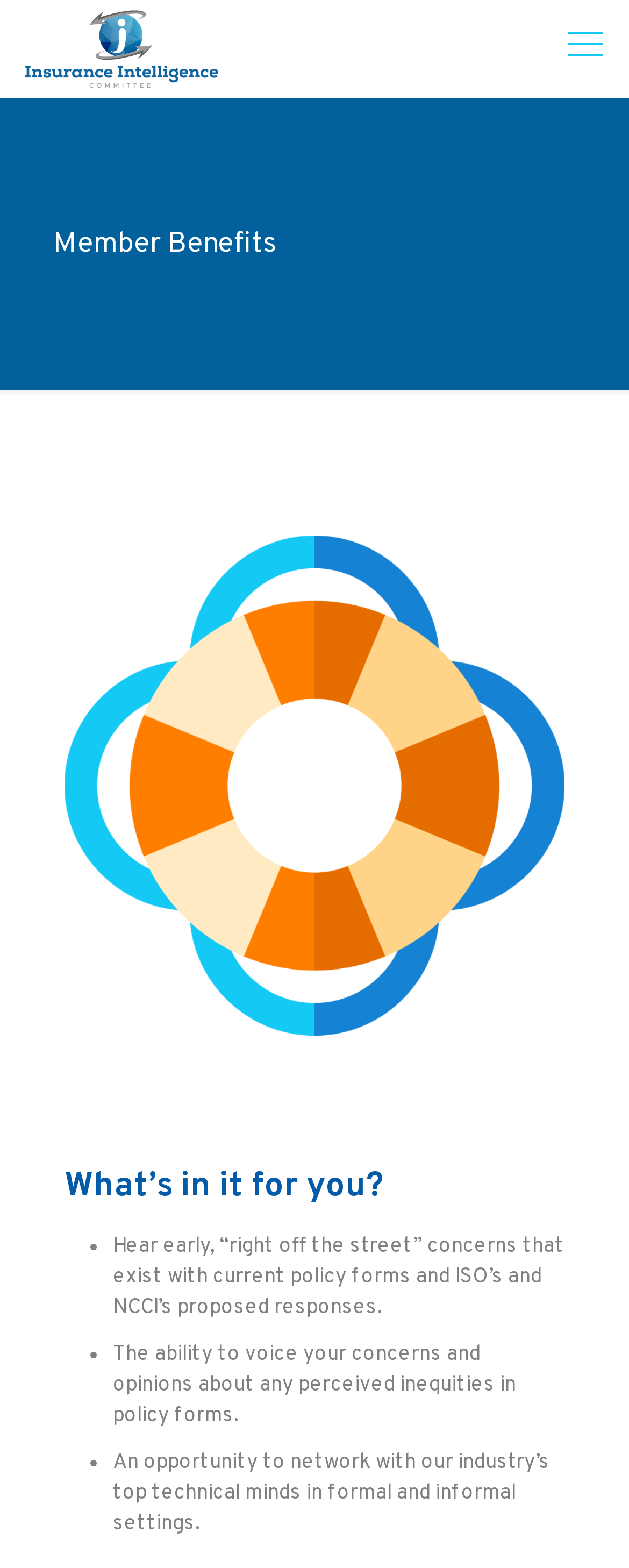What is the second benefit listed on the webpage?
Please look at the screenshot and answer using one word or phrase.

Voice concerns